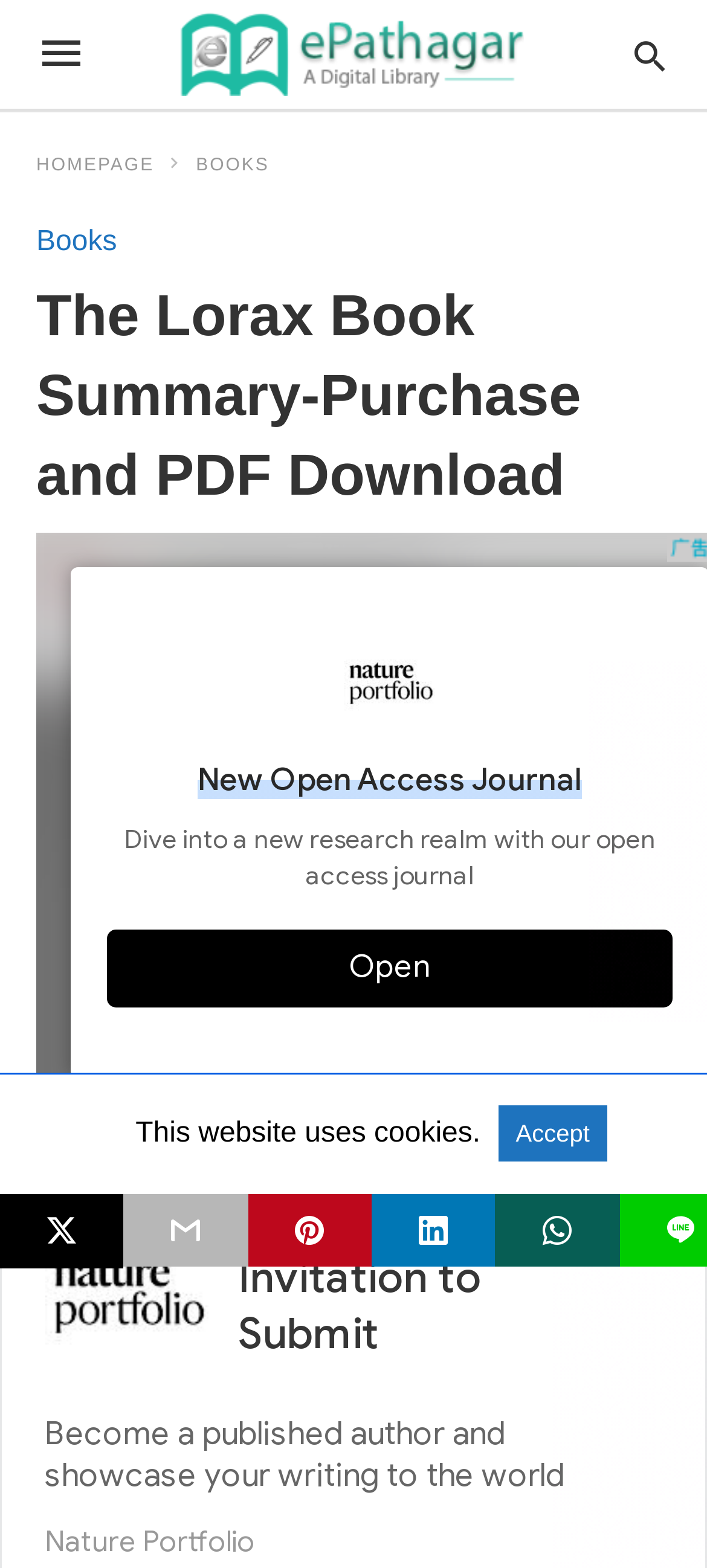Determine the bounding box coordinates for the area that needs to be clicked to fulfill this task: "go to home page". The coordinates must be given as four float numbers between 0 and 1, i.e., [left, top, right, bottom].

None